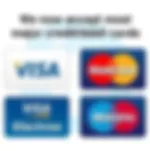What message is conveyed by the image? Analyze the screenshot and reply with just one word or a short phrase.

We accept most major credit/debit cards